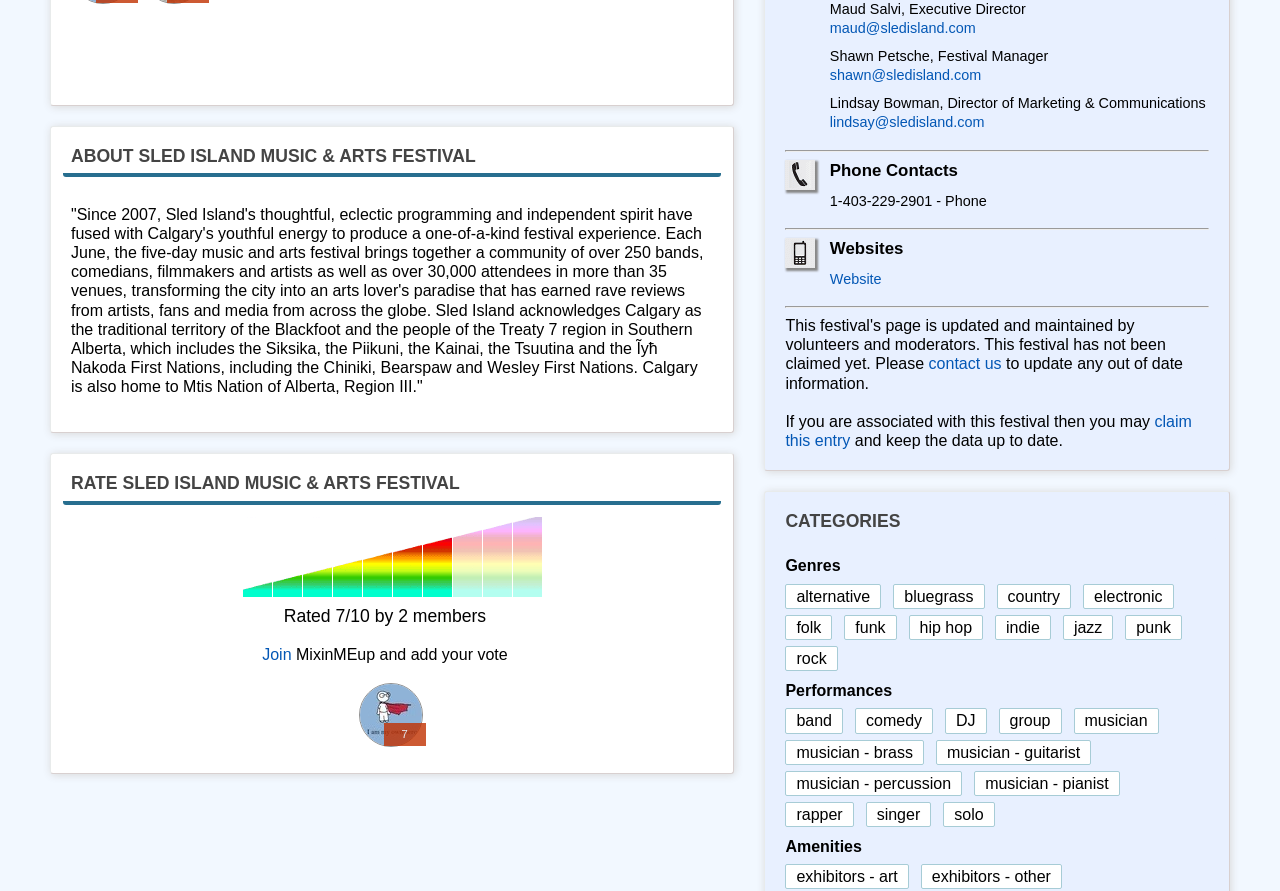What is the phone number of the festival?
Please craft a detailed and exhaustive response to the question.

I found the answer by looking at the section 'Phone Contacts' which lists the phone number as 1-403-229-2901.